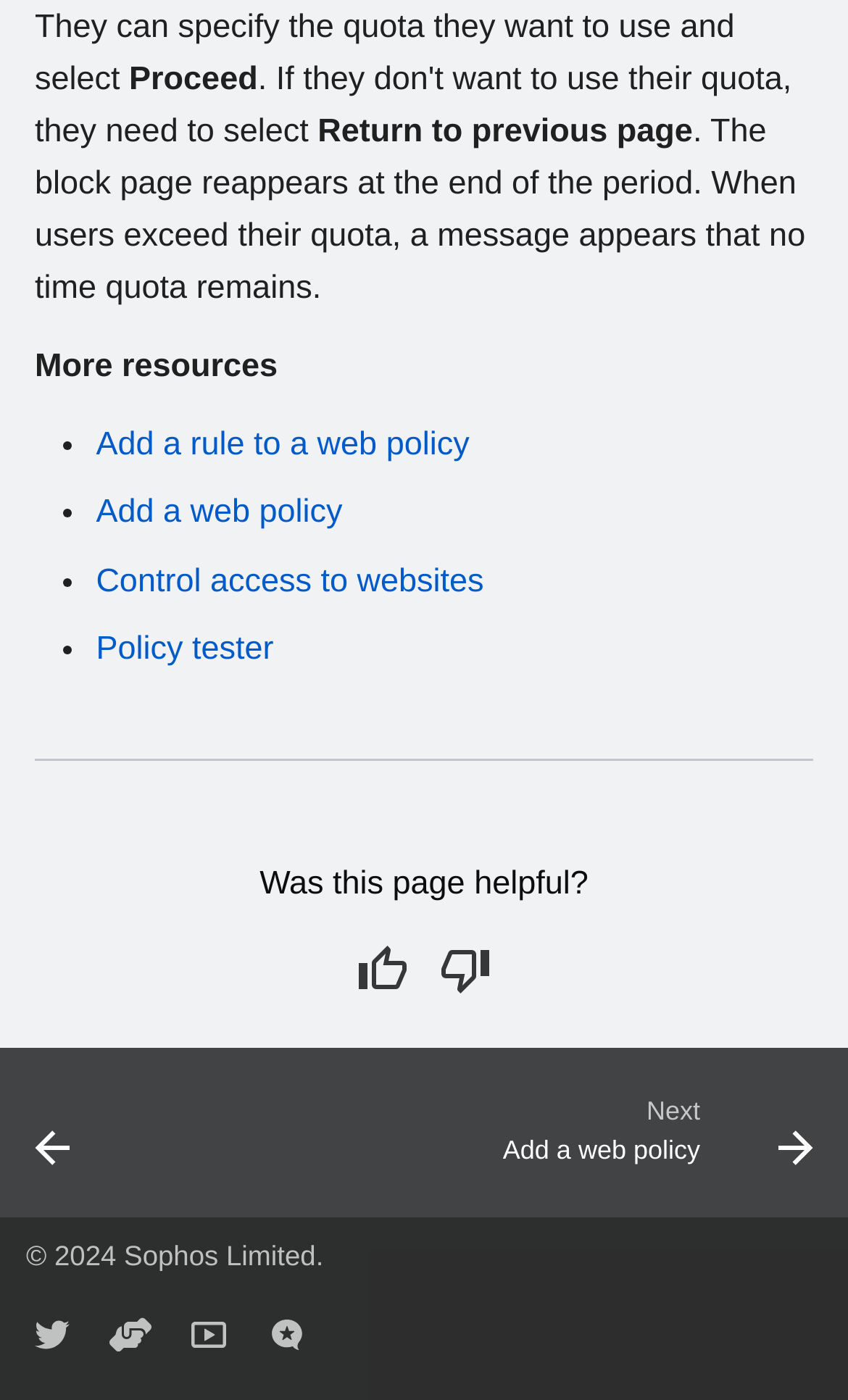How many buttons are there in the 'Was this page helpful?' section?
Provide a detailed and extensive answer to the question.

The 'Was this page helpful?' section contains two buttons: 'This page was helpful' and 'This page could be improved'.